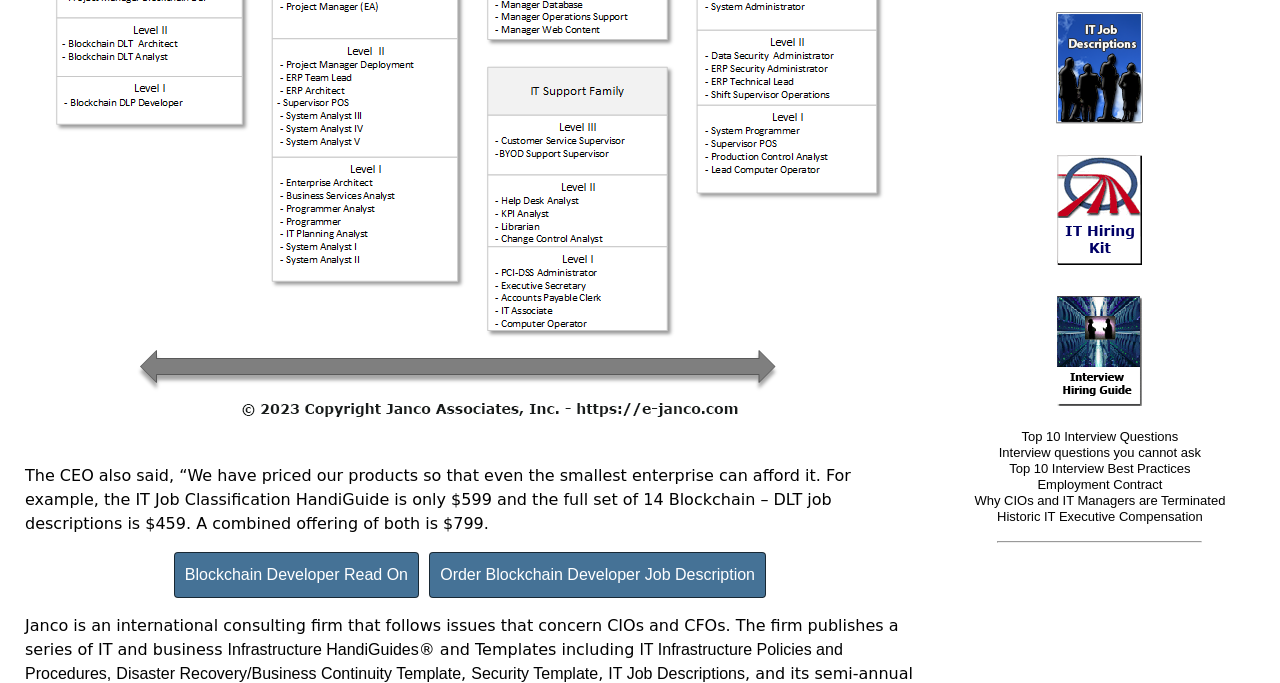What type of products does the webpage offer?
Please elaborate on the answer to the question with detailed information.

The answer can be inferred from the various links and descriptions on the webpage, which suggest that the webpage offers a range of IT and business-related products, including job descriptions, handiguides, templates, and more.